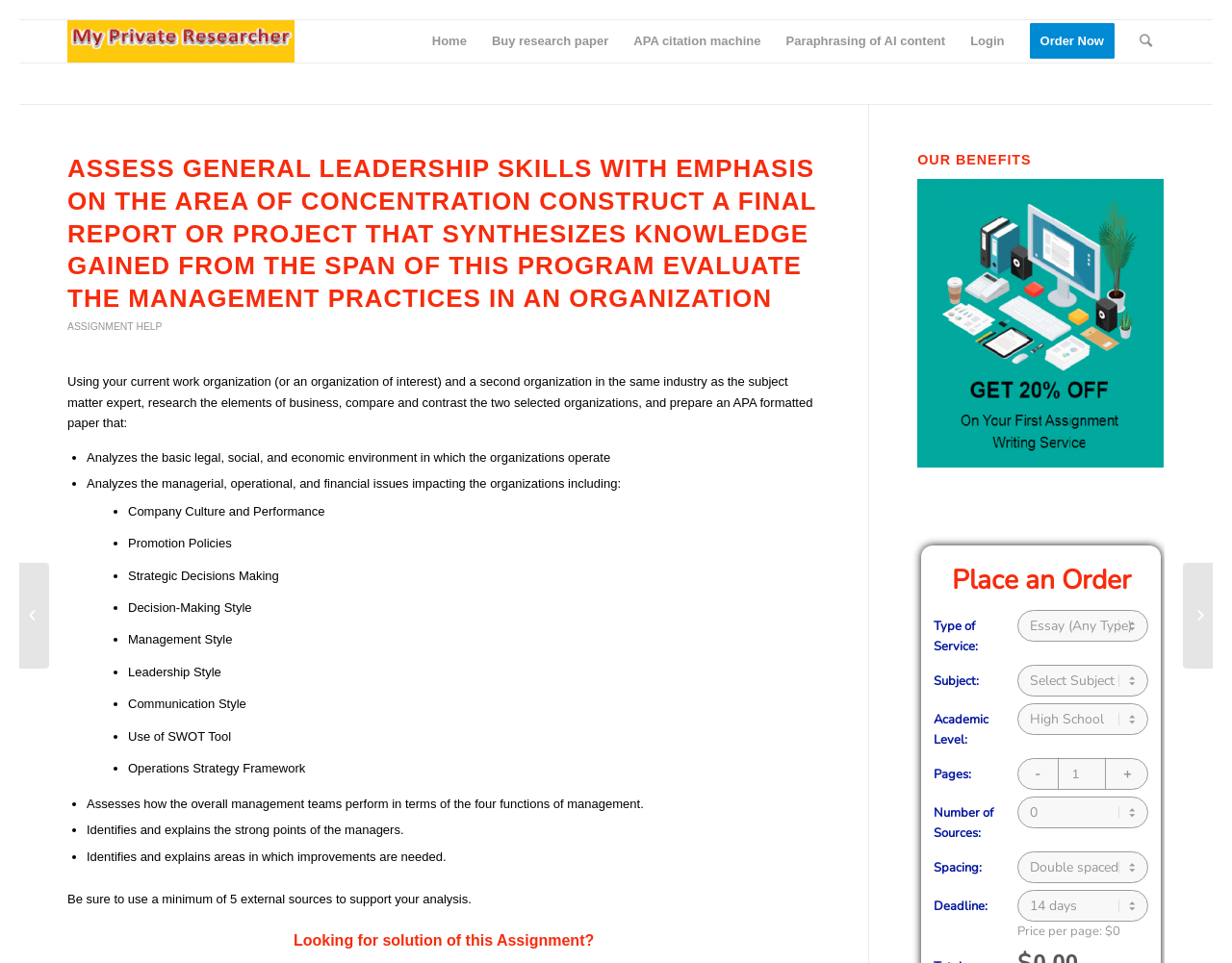Use a single word or phrase to answer the question: What is the purpose of the 'Place an Order' button?

To place an order